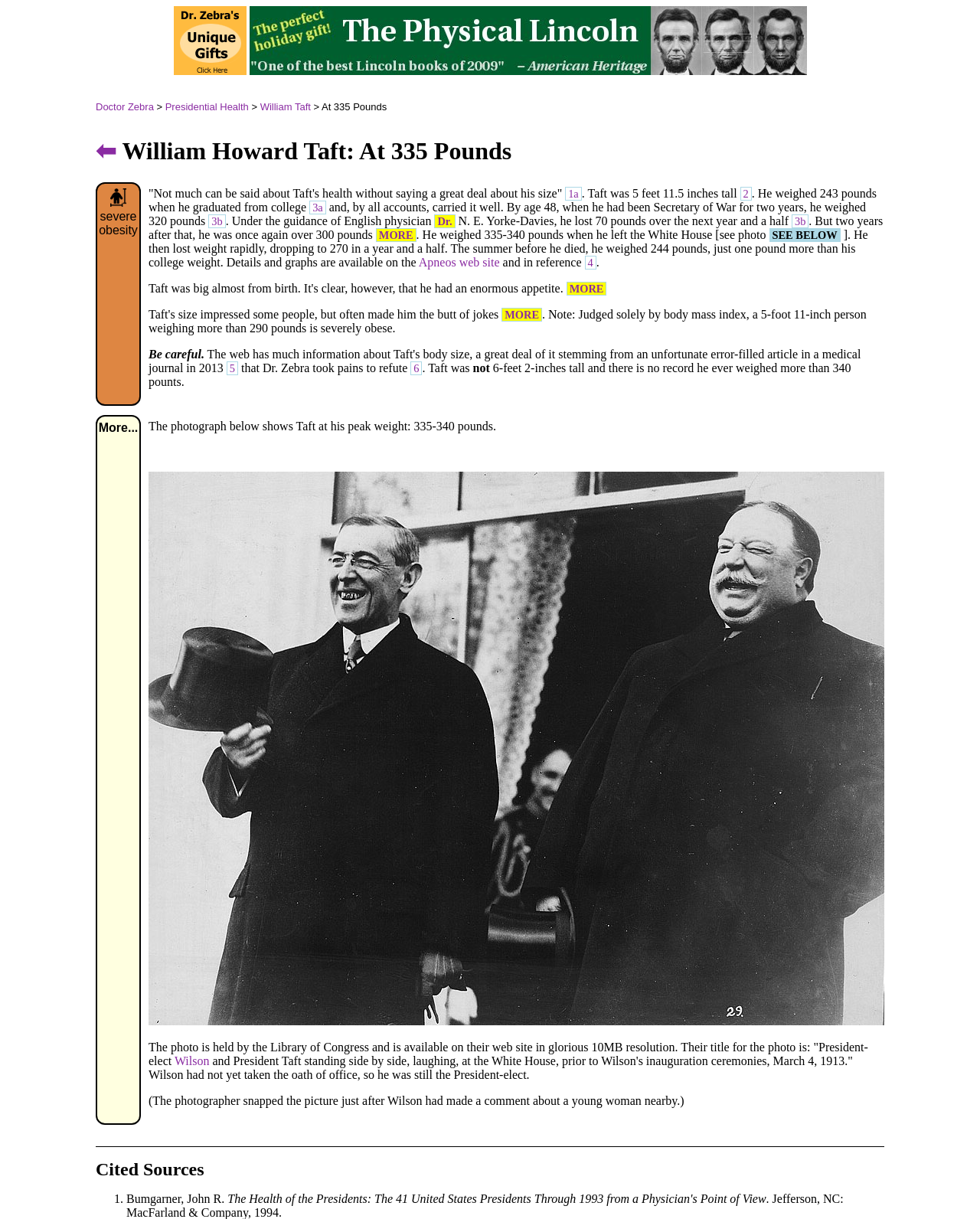Give a short answer using one word or phrase for the question:
What was William Taft's weight when he left the White House?

335-340 pounds